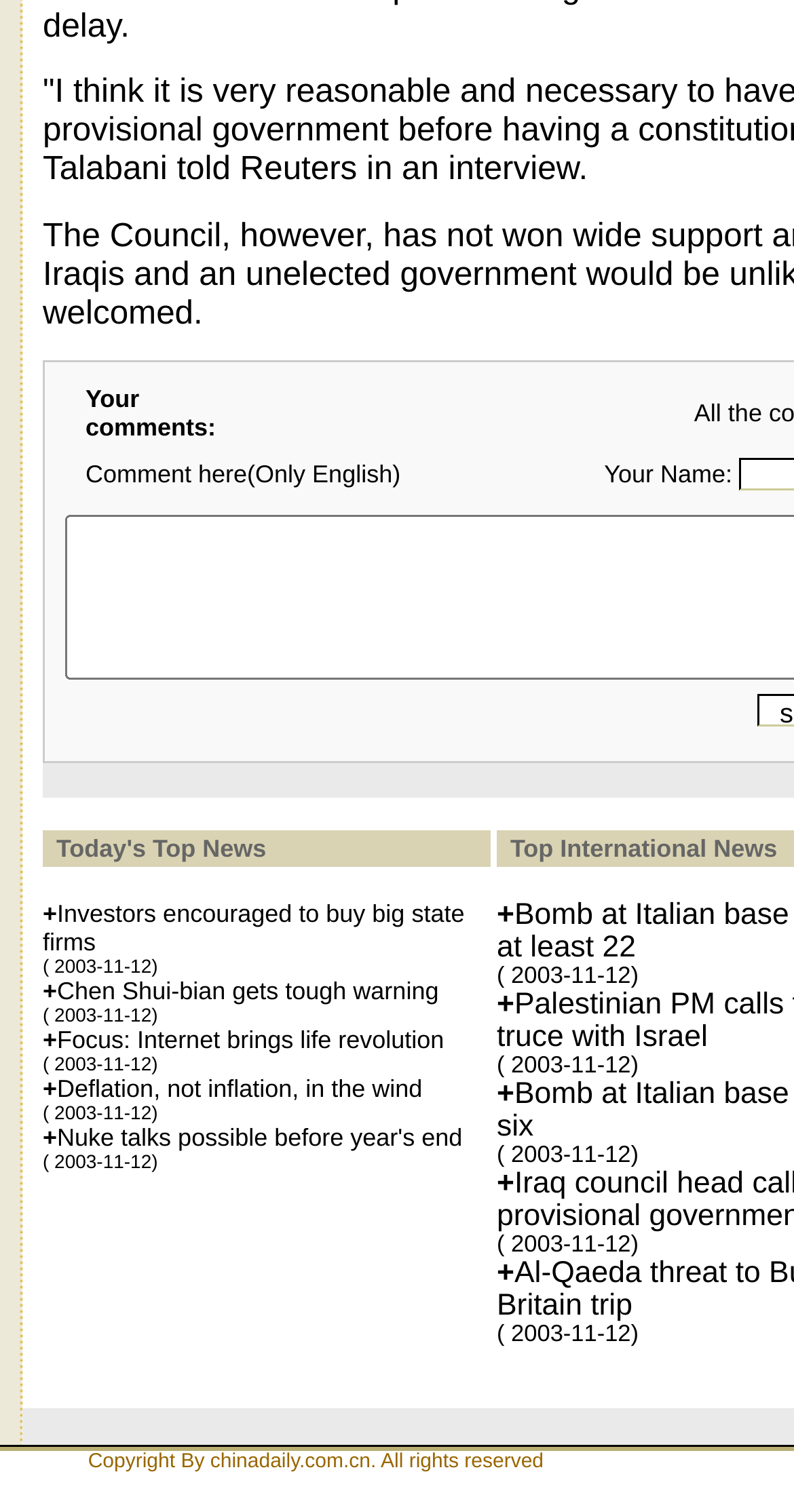Use a single word or phrase to answer this question: 
What is the topic of the news article?

Today's Top News